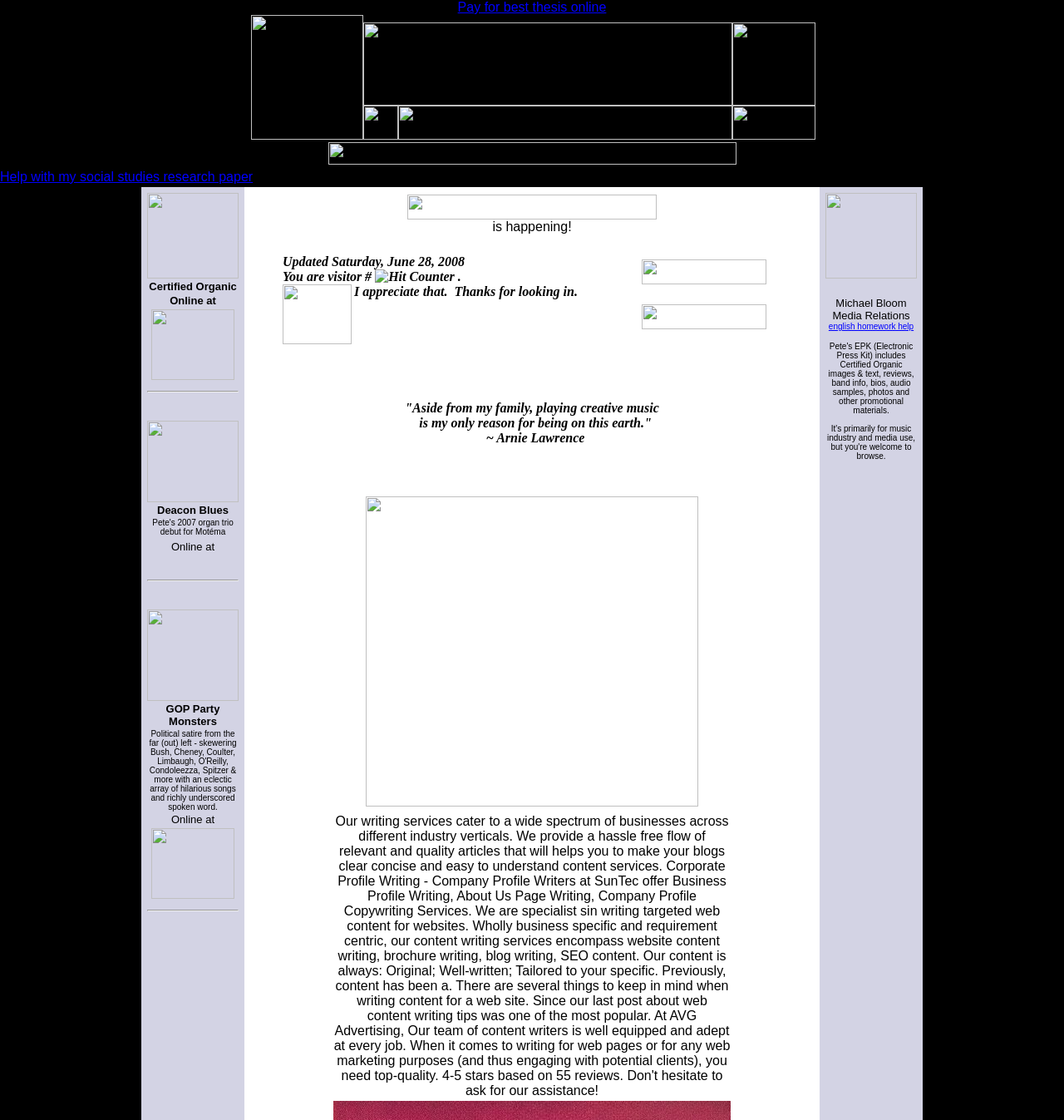Bounding box coordinates should be in the format (top-left x, top-left y, bottom-right x, bottom-right y) and all values should be floating point numbers between 0 and 1. Determine the bounding box coordinate for the UI element described as: Lysee

None